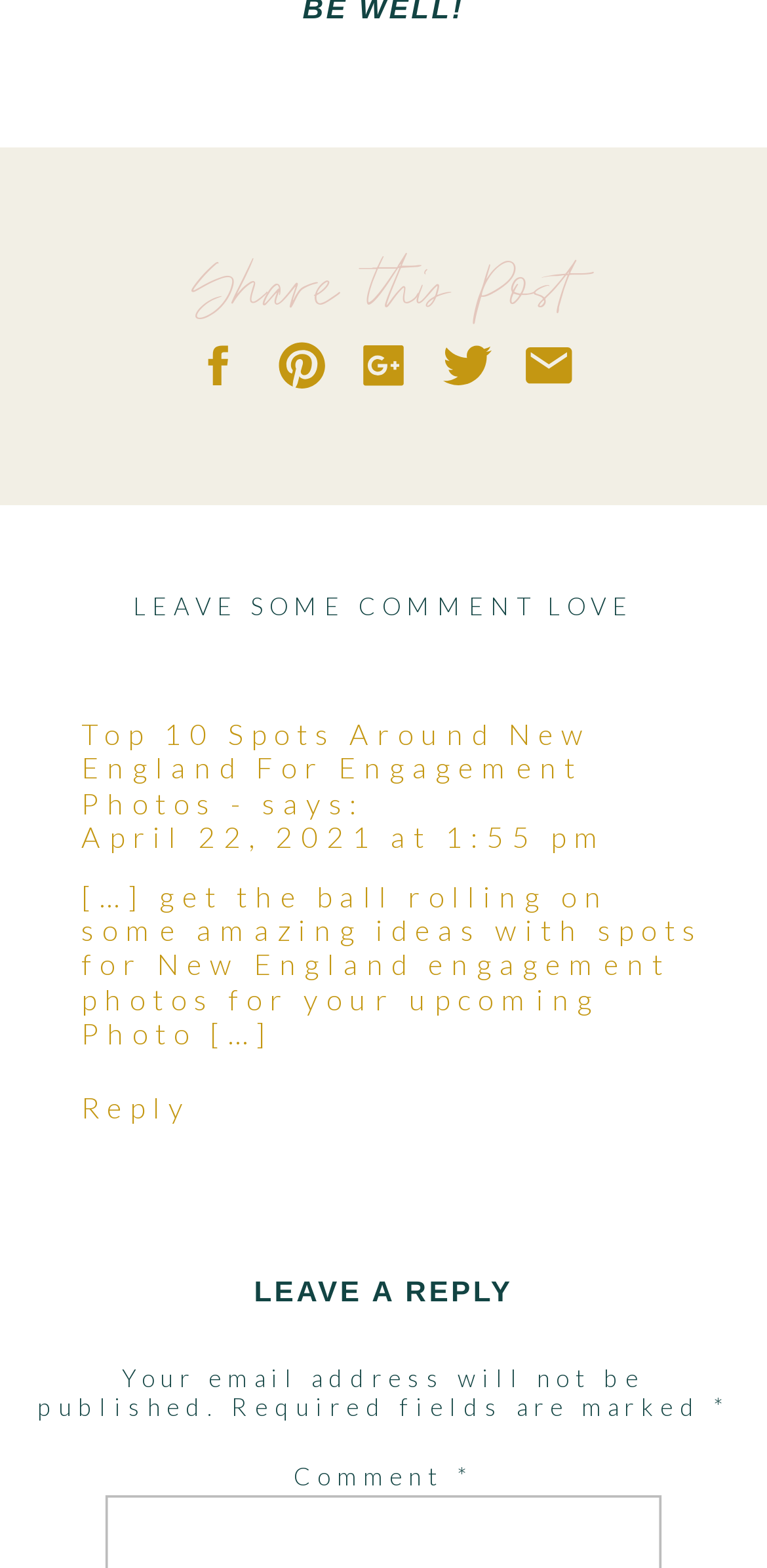Answer in one word or a short phrase: 
What is the date of the latest article?

April 22, 2021